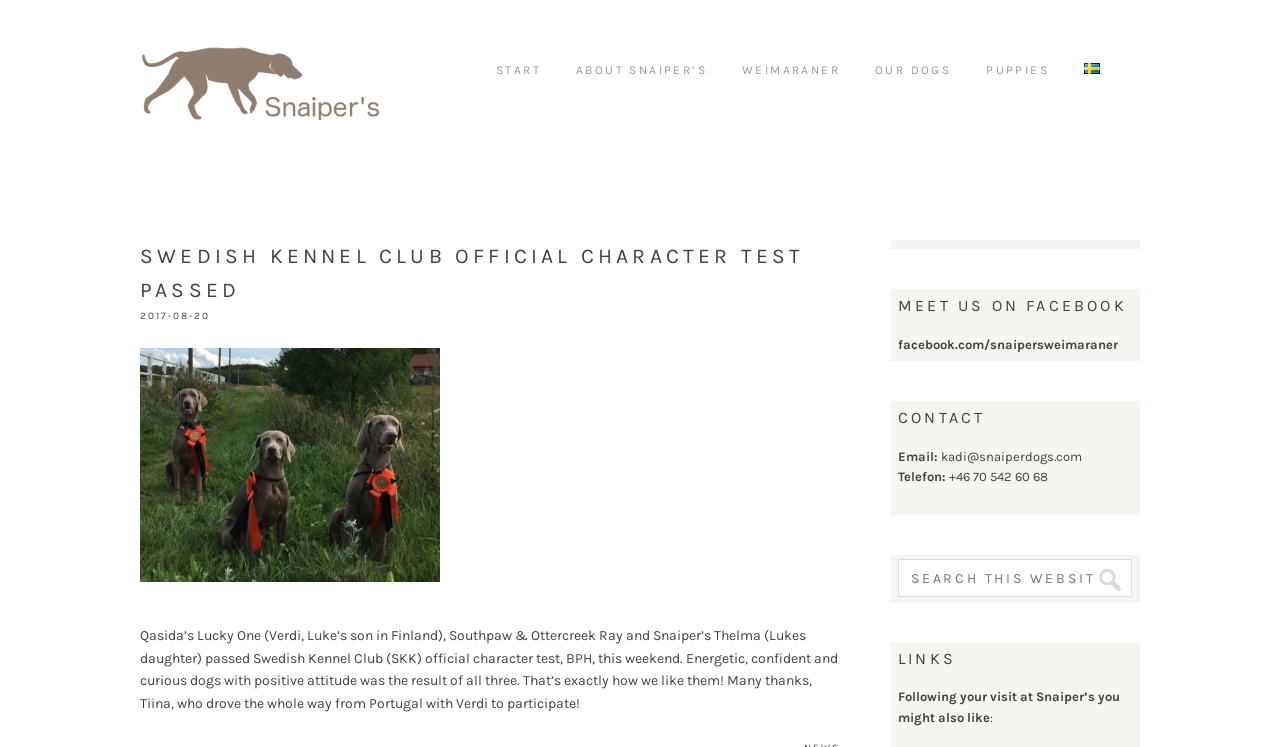Find the bounding box coordinates for the area you need to click to carry out the instruction: "Go to HOME page". The coordinates should be four float numbers between 0 and 1, indicated as [left, top, right, bottom].

None